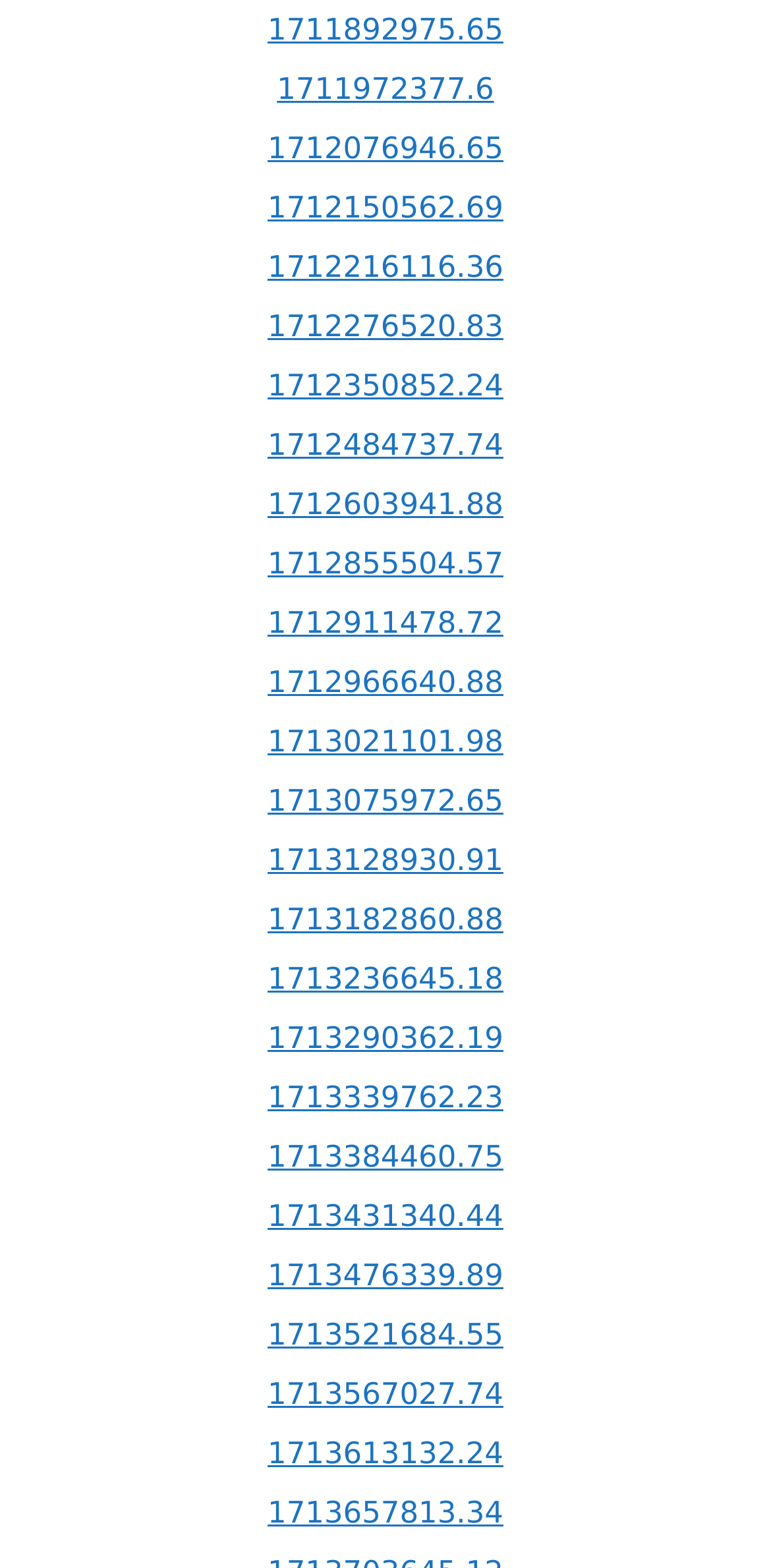Locate the bounding box coordinates of the element that should be clicked to fulfill the instruction: "follow the third link".

[0.347, 0.084, 0.653, 0.106]